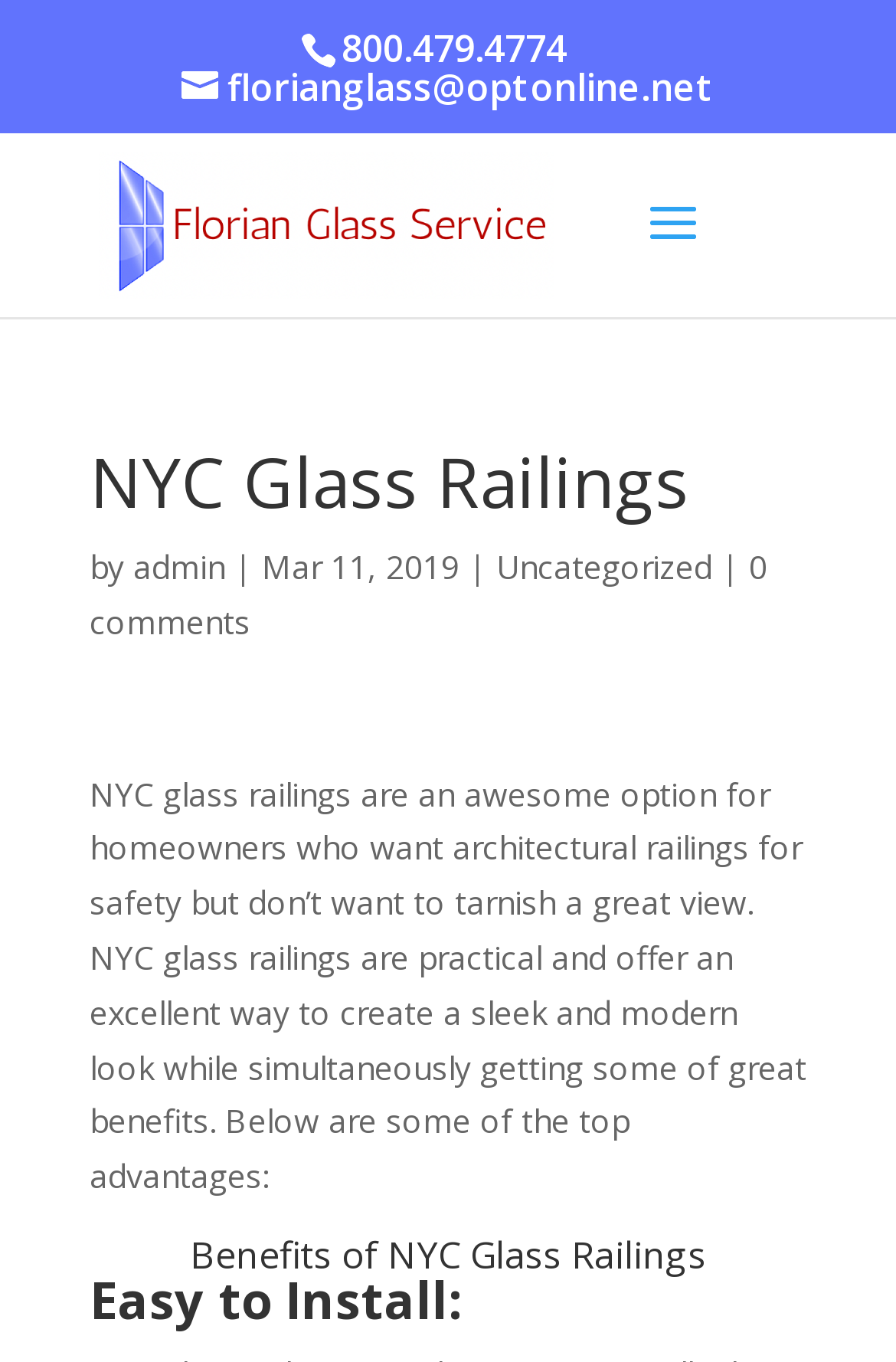Summarize the webpage with intricate details.

The webpage is about Florian Glass Service, a company that provides top-quality NYC glass railings and installation services. At the top of the page, there is a phone number, 800.479.4774, and an email address, florianglass@optonline.net, which can be used to contact the company. 

Below the contact information, there is a logo of Florian Glass, which is an image, and a heading that reads "NYC Glass Railings". The company name "Florian Glass" is also a clickable link. 

On the left side of the page, there is a section that displays the author of the content, "admin", and the date it was published, "Mar 11, 2019". This section also includes a category label "Uncategorized" and a link to "0 comments". 

The main content of the page is a paragraph that discusses the benefits of NYC glass railings, explaining that they are a practical and modern option for homeowners who want to ensure safety without obstructing their view. 

Below the introductory paragraph, there is a heading that reads "Benefits of NYC Glass Railings", followed by a subheading "Easy to Install:".